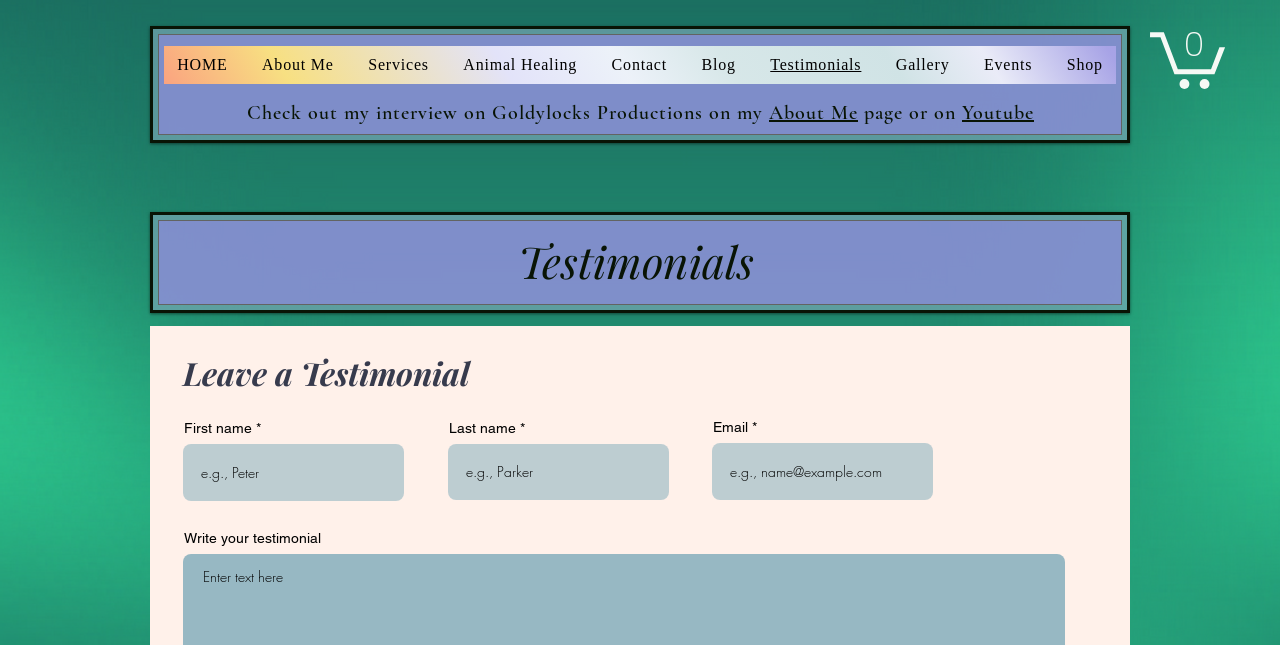Kindly respond to the following question with a single word or a brief phrase: 
What is the text of the heading above the 'Leave a Testimonial' heading?

Testimonials